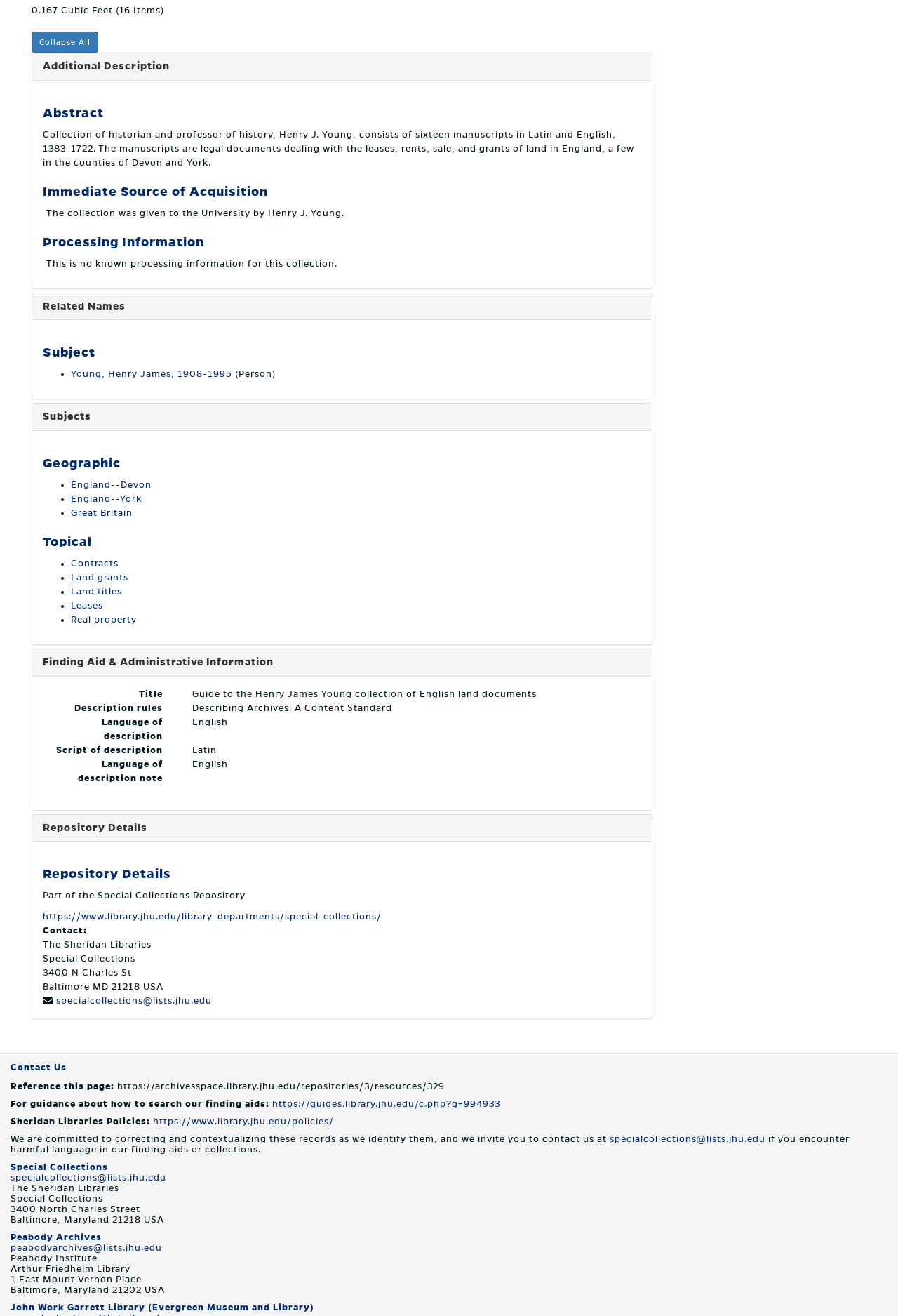What is the size of the collection?
Please provide an in-depth and detailed response to the question.

The size of the collection is mentioned at the top of the webpage, which is 0.167 Cubic Feet, consisting of 16 items.